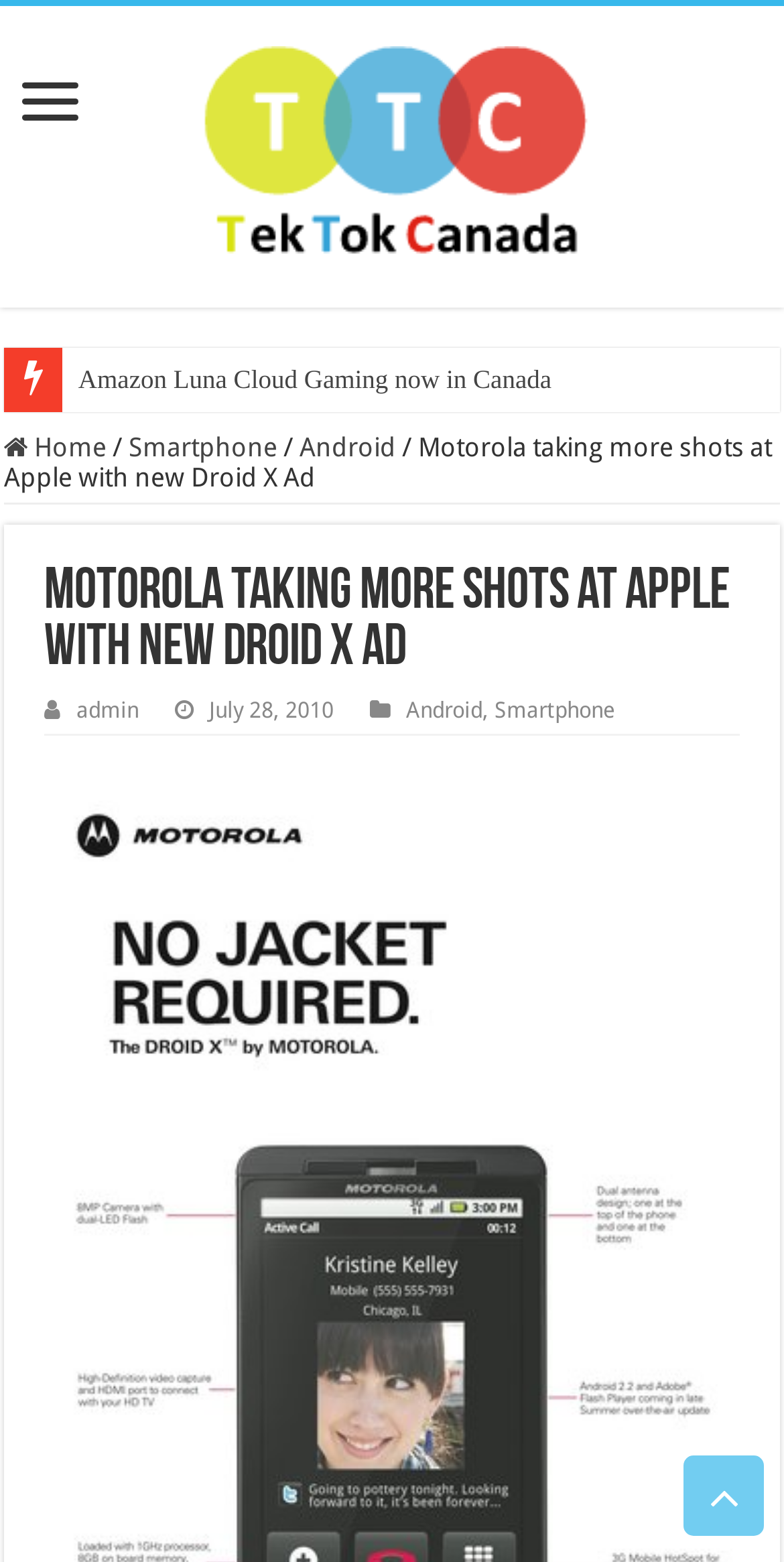What is the name of the website?
Give a comprehensive and detailed explanation for the question.

I found the name of the website by examining the heading element 'Tek Tok Canada' at the top of the webpage. This element is also linked to the website's homepage.